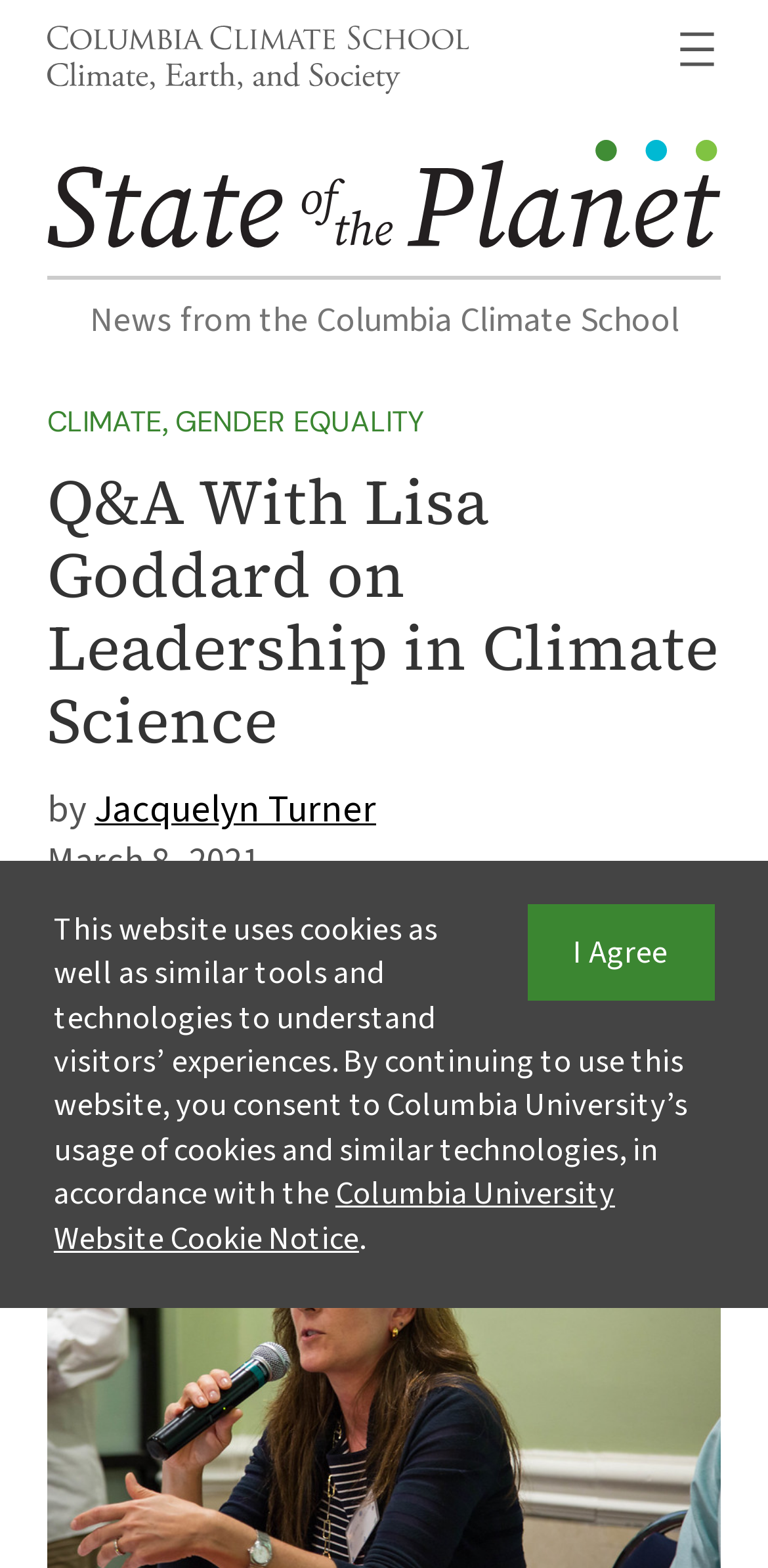Locate the bounding box coordinates of the clickable area to execute the instruction: "Open the navigation menu". Provide the coordinates as four float numbers between 0 and 1, represented as [left, top, right, bottom].

[0.877, 0.016, 0.938, 0.046]